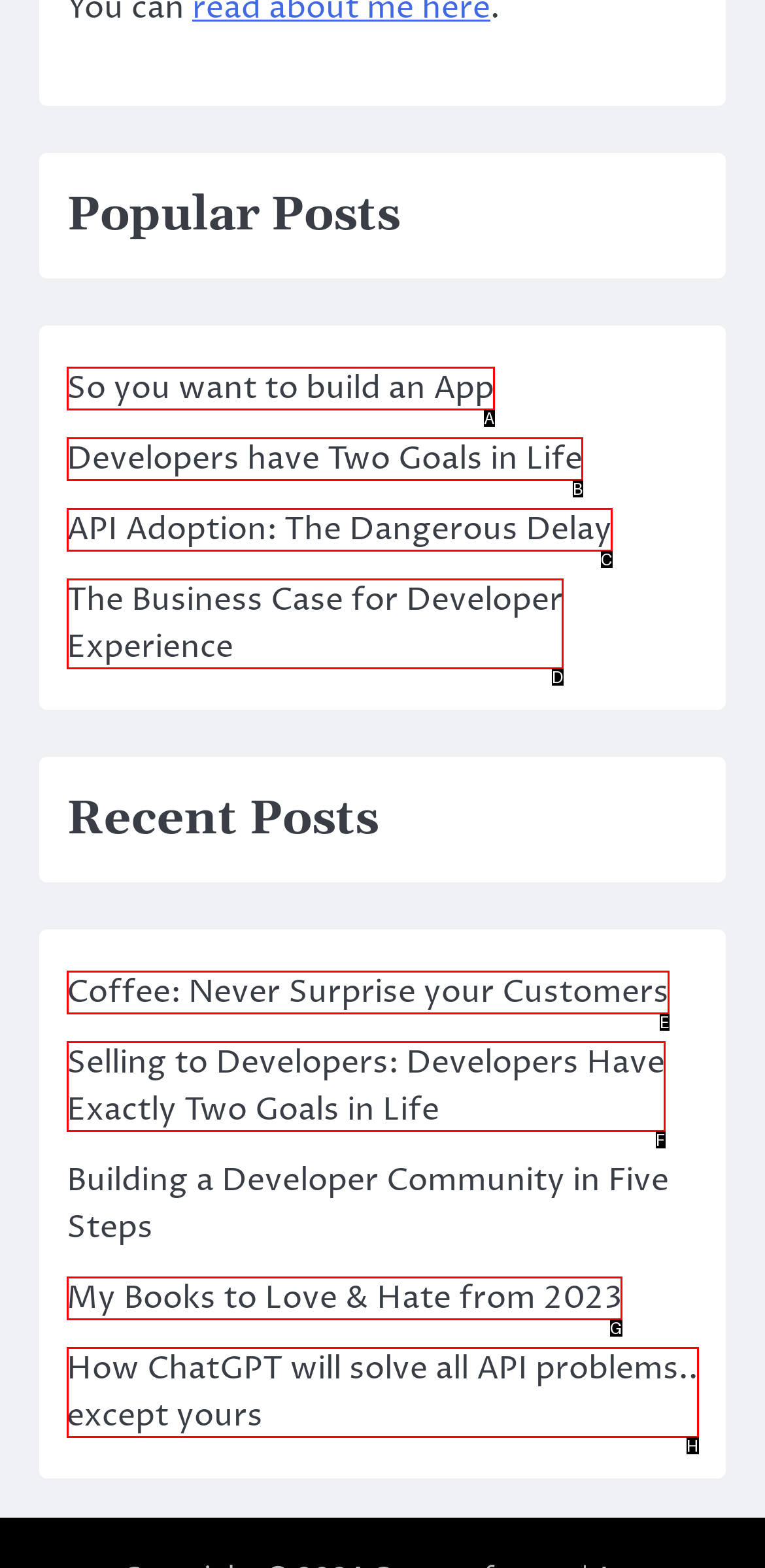Choose the letter of the UI element that aligns with the following description: Coffee: Never Surprise your Customers
State your answer as the letter from the listed options.

E